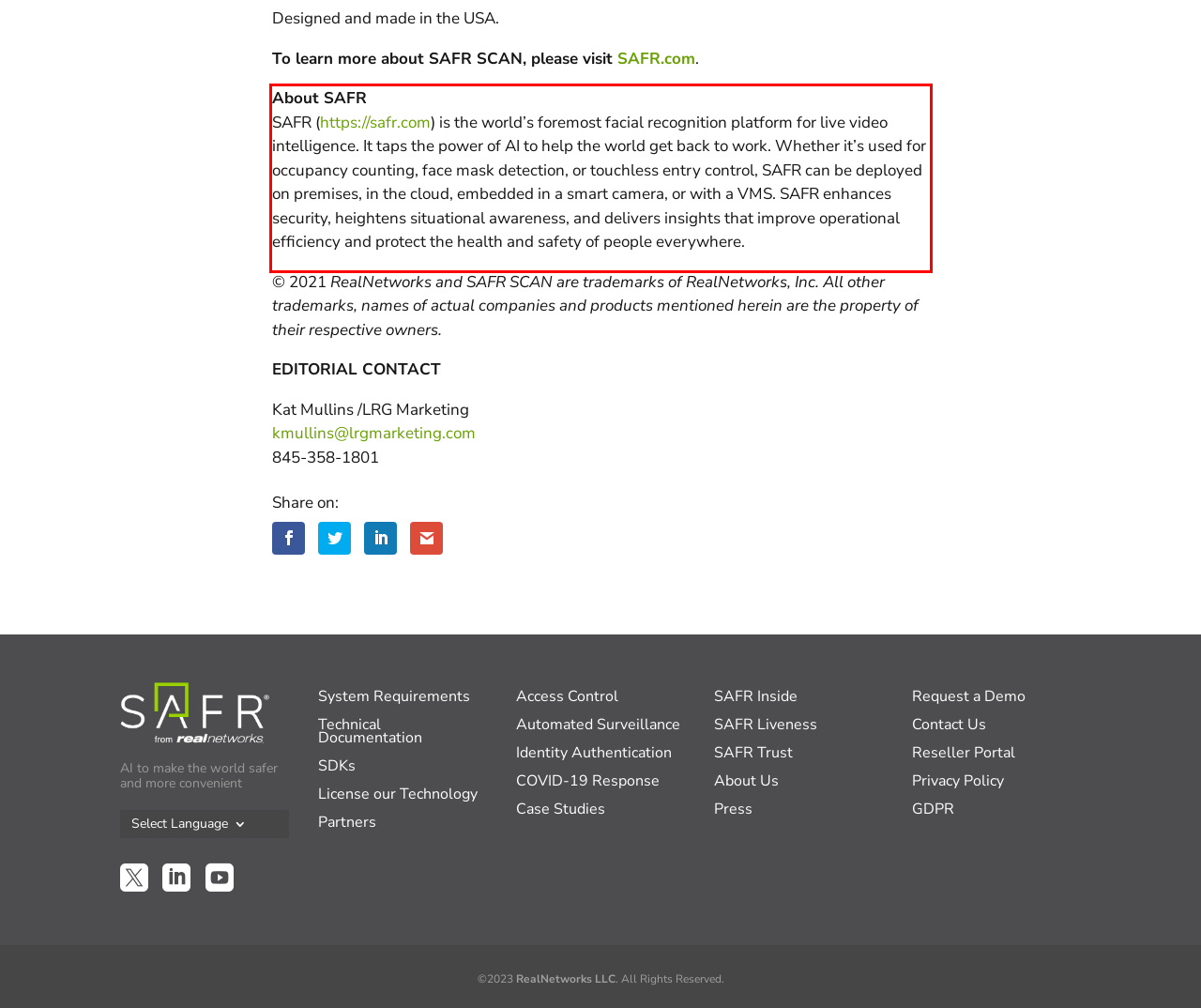You have a screenshot of a webpage, and there is a red bounding box around a UI element. Utilize OCR to extract the text within this red bounding box.

About SAFR SAFR (https://safr.com) is the world’s foremost facial recognition platform for live video intelligence. It taps the power of AI to help the world get back to work. Whether it’s used for occupancy counting, face mask detection, or touchless entry control, SAFR can be deployed on premises, in the cloud, embedded in a smart camera, or with a VMS. SAFR enhances security, heightens situational awareness, and delivers insights that improve operational efficiency and protect the health and safety of people everywhere.